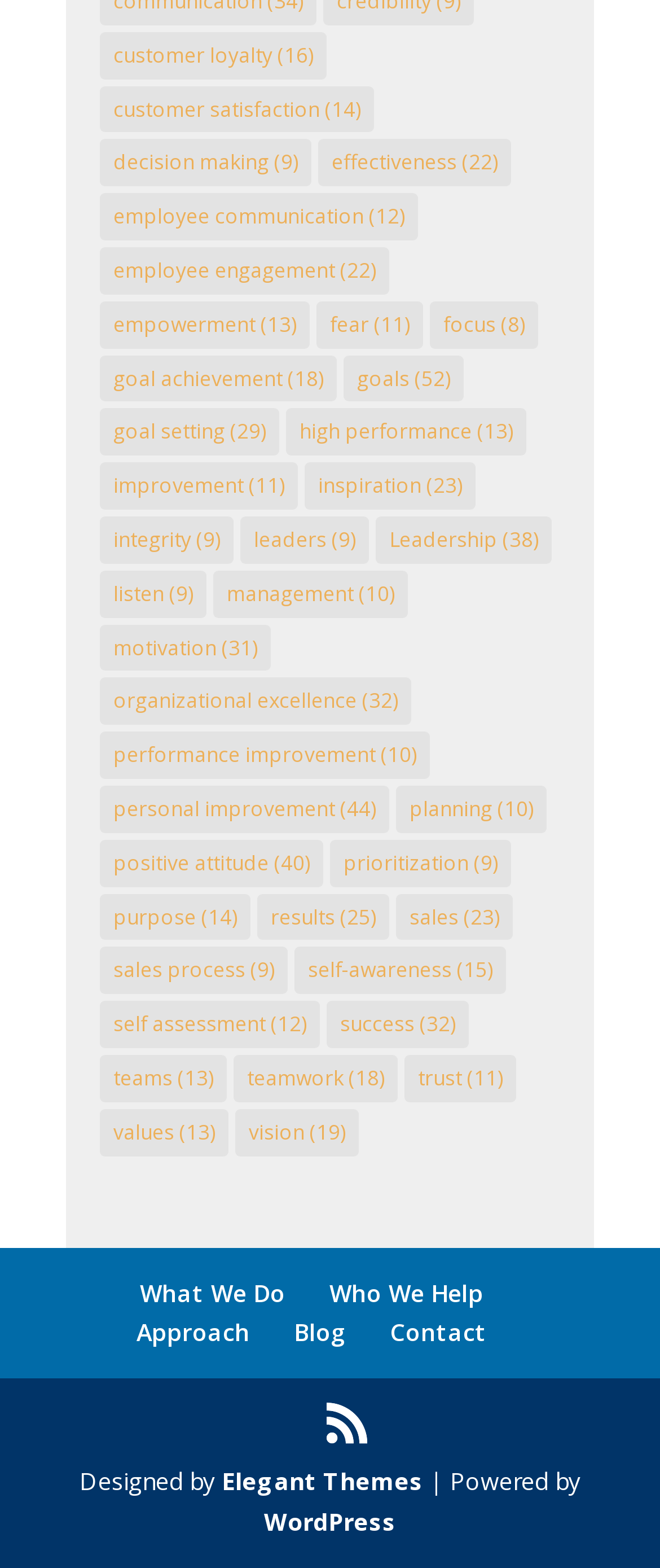Locate the bounding box coordinates of the clickable part needed for the task: "learn about goal setting".

[0.151, 0.261, 0.423, 0.291]